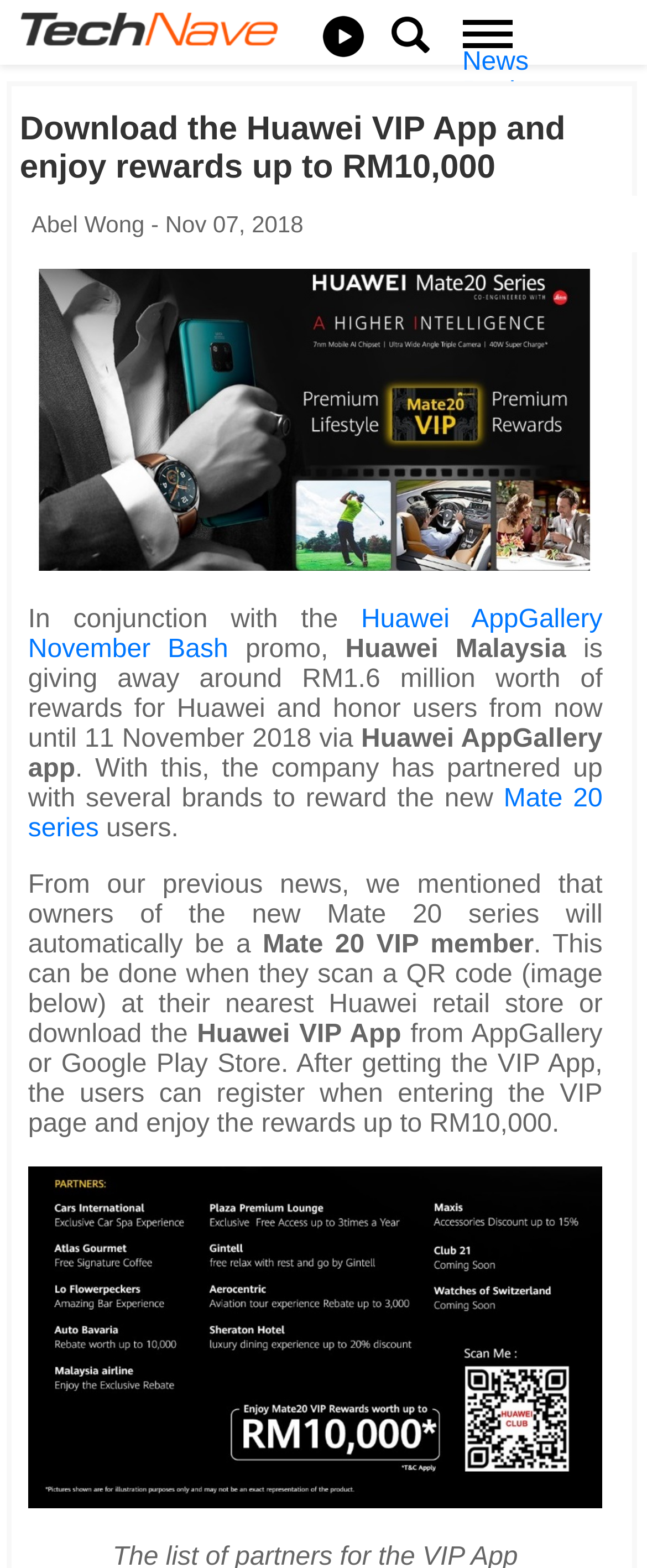What is the name of the app that users can download to enjoy rewards up to RM10,000?
Respond with a short answer, either a single word or a phrase, based on the image.

Huawei VIP App